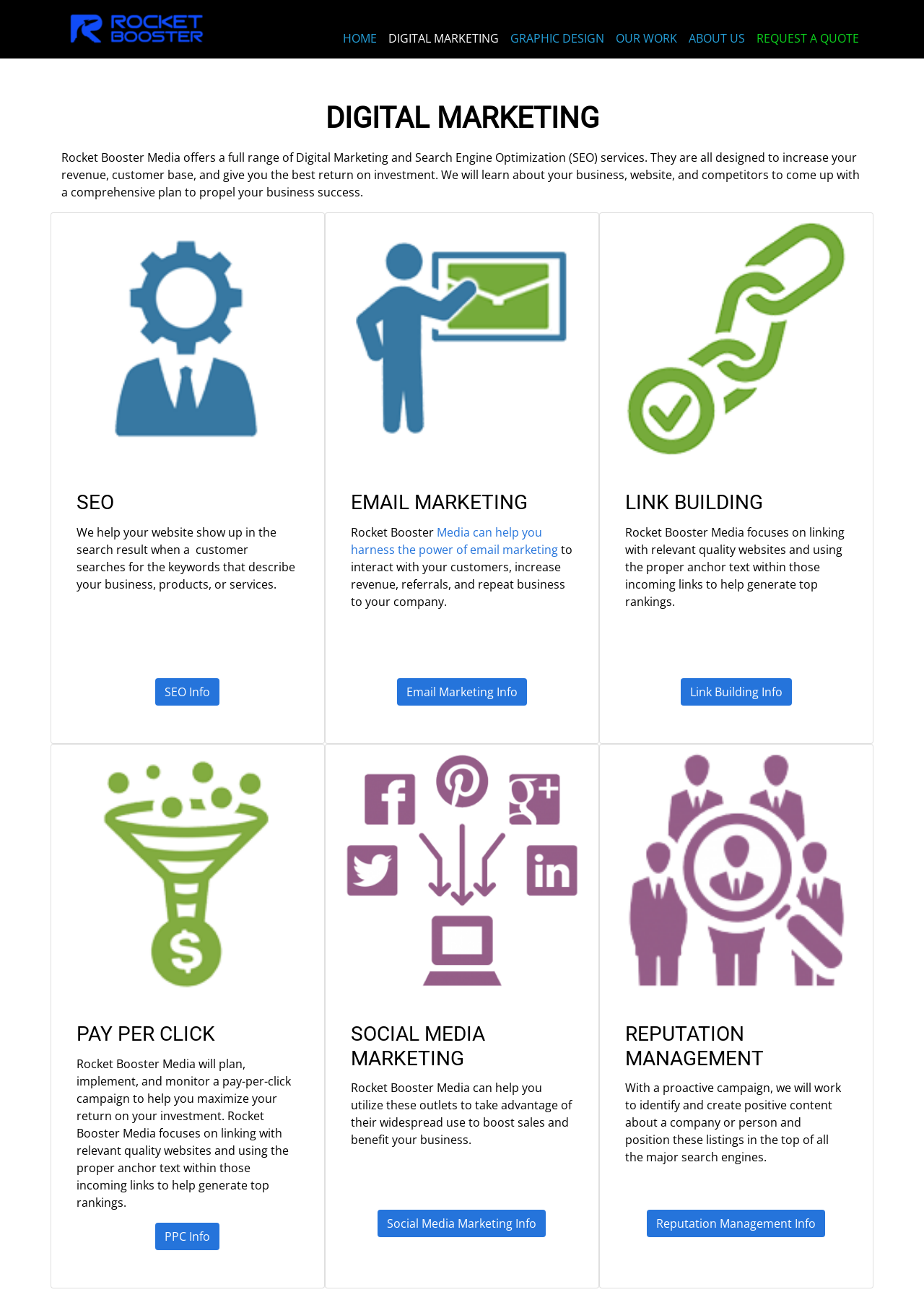Determine the bounding box coordinates of the clickable element necessary to fulfill the instruction: "Learn more about DIGITAL MARKETING". Provide the coordinates as four float numbers within the 0 to 1 range, i.e., [left, top, right, bottom].

[0.414, 0.018, 0.546, 0.041]